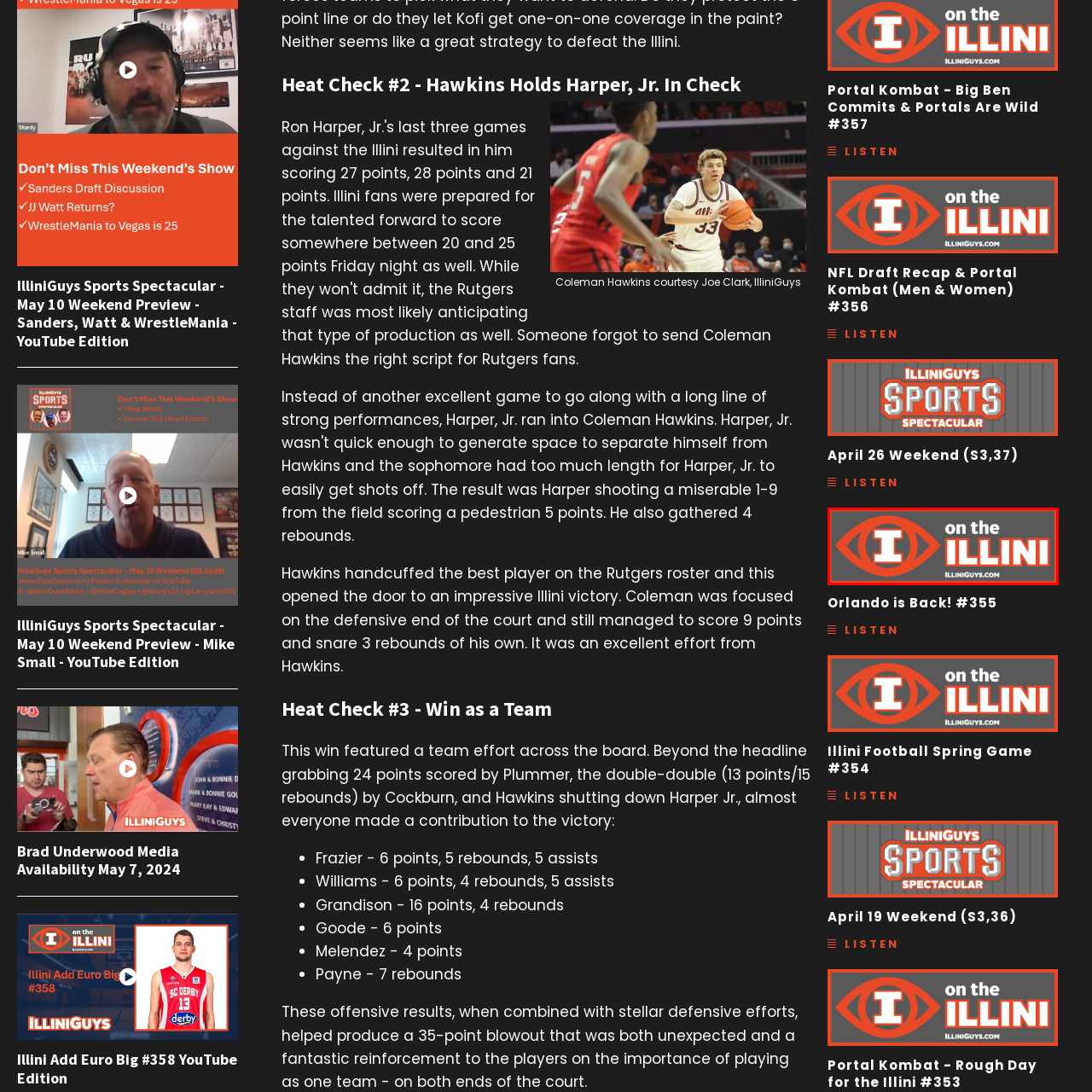What is the website URL for more insights and updates?
Pay attention to the part of the image enclosed by the red bounding box and respond to the question in detail.

The caption provides information about the IlliniGuys logo and its design, and at the end, it mentions that for more insights and updates, one can visit the website illiniguys.com, which suggests that the website is the official online platform for the IlliniGuys community.